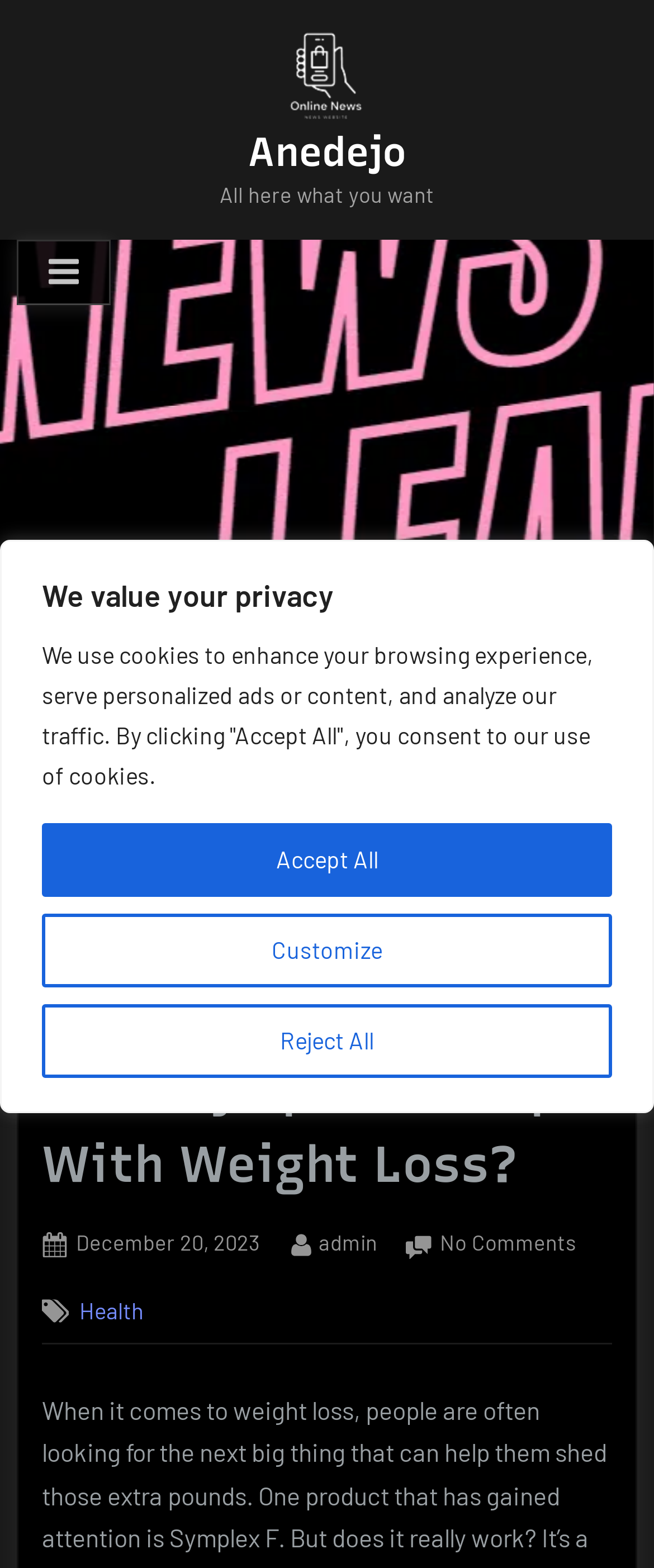Answer the following in one word or a short phrase: 
What category is the article under?

Health